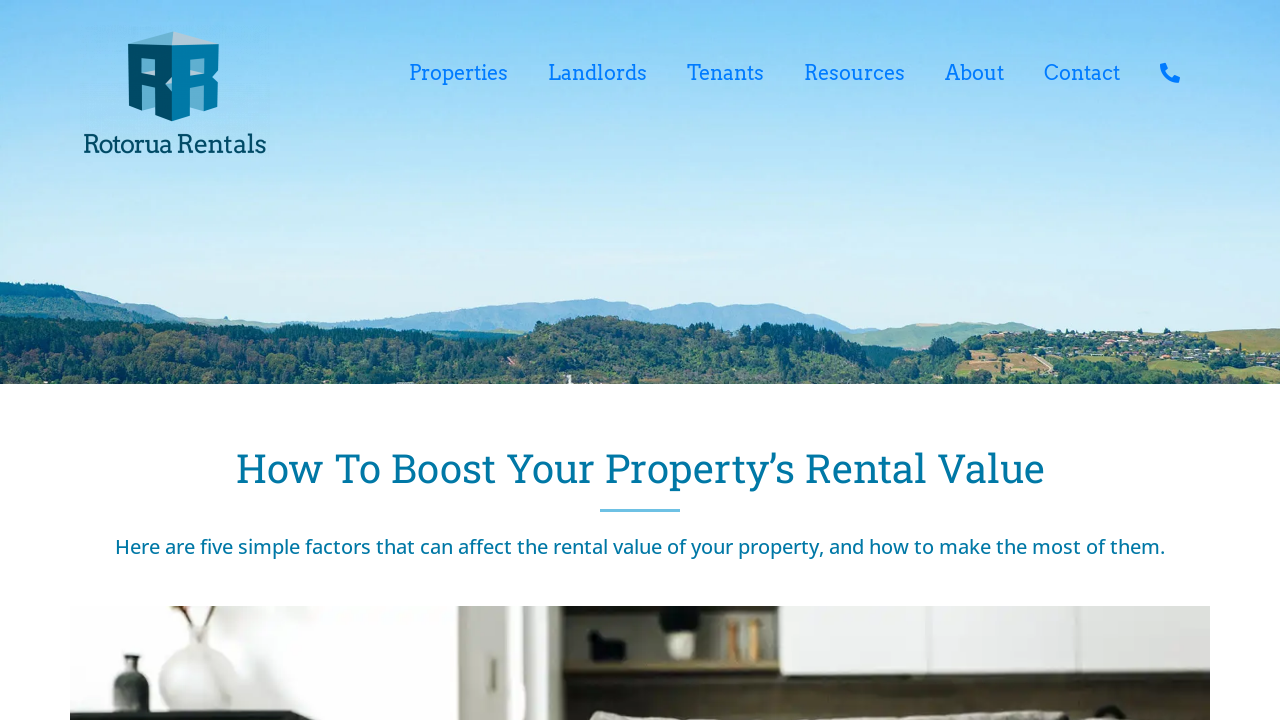What is the position of the 'Tenants' link?
Based on the image, please offer an in-depth response to the question.

The 'Tenants' link is located at the top of the webpage, and it is the third link from the left, with its bounding box coordinates being [0.521, 0.069, 0.613, 0.133].